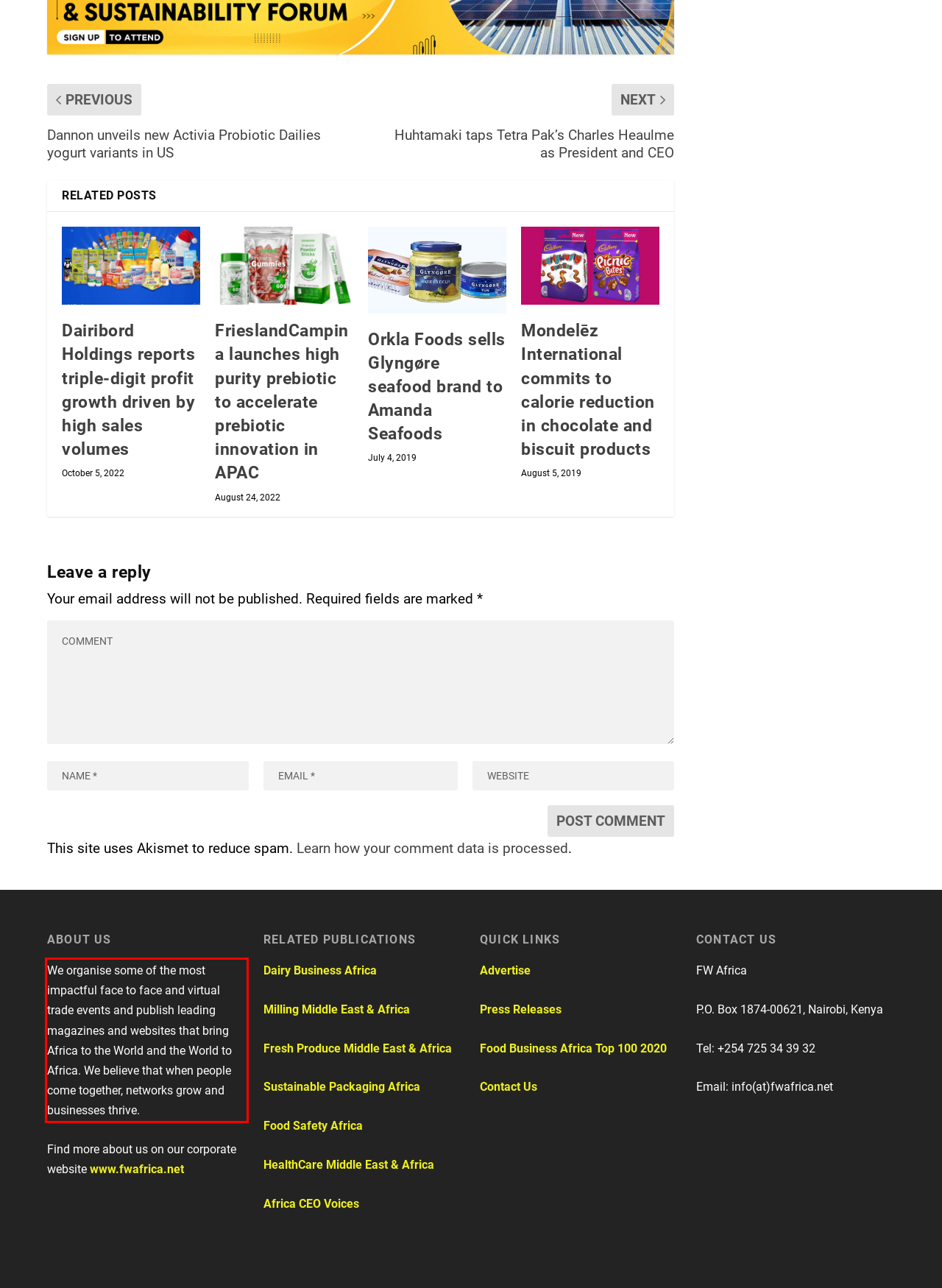Observe the screenshot of the webpage, locate the red bounding box, and extract the text content within it.

We organise some of the most impactful face to face and virtual trade events and publish leading magazines and websites that bring Africa to the World and the World to Africa. We believe that when people come together, networks grow and businesses thrive.